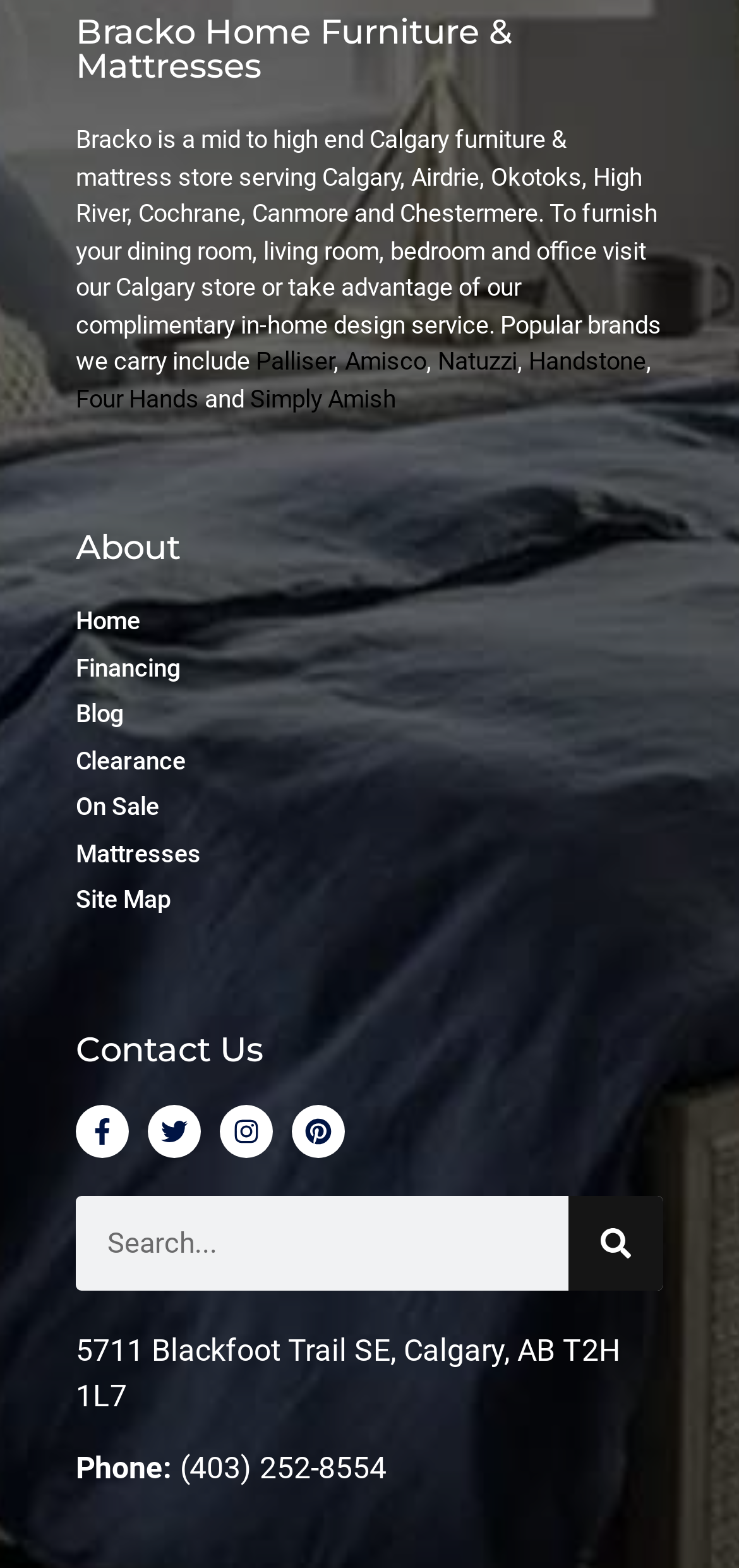What brands of furniture does Bracko carry?
Please answer the question as detailed as possible.

The brands of furniture carried by Bracko can be found in the links listed below the introductory text on the webpage. These links include Palliser, Amisco, Natuzzi, Handstone, Four Hands, and Simply Amish.